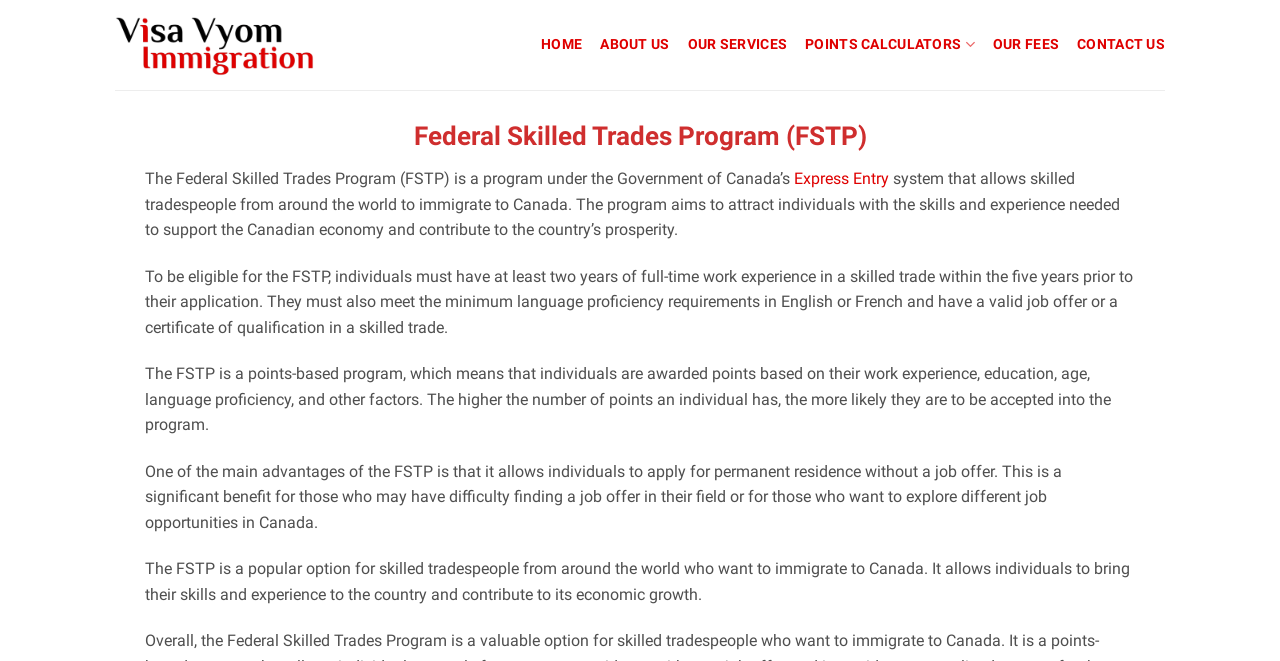Find the bounding box of the UI element described as: "Points Calculators". The bounding box coordinates should be given as four float values between 0 and 1, i.e., [left, top, right, bottom].

[0.629, 0.038, 0.762, 0.098]